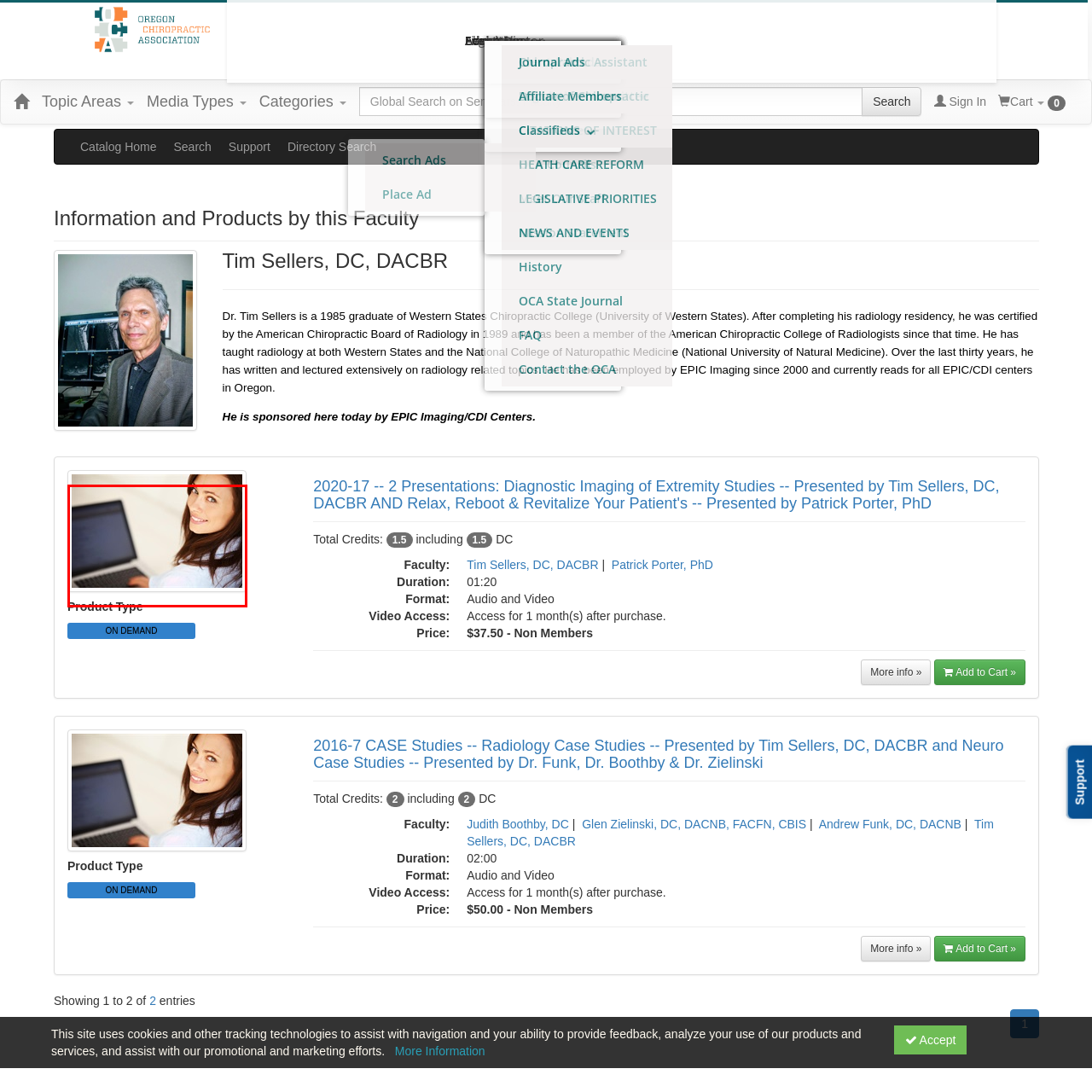Please look at the image within the red bounding box and provide a detailed answer to the following question based on the visual information: What is the background of the image?

The caption describes the background as 'neutral', which means it is not distracting or prominent, allowing the viewer to focus on the woman and the laptop. The softly blurred outlines of the computer screen also contribute to the neutral background.